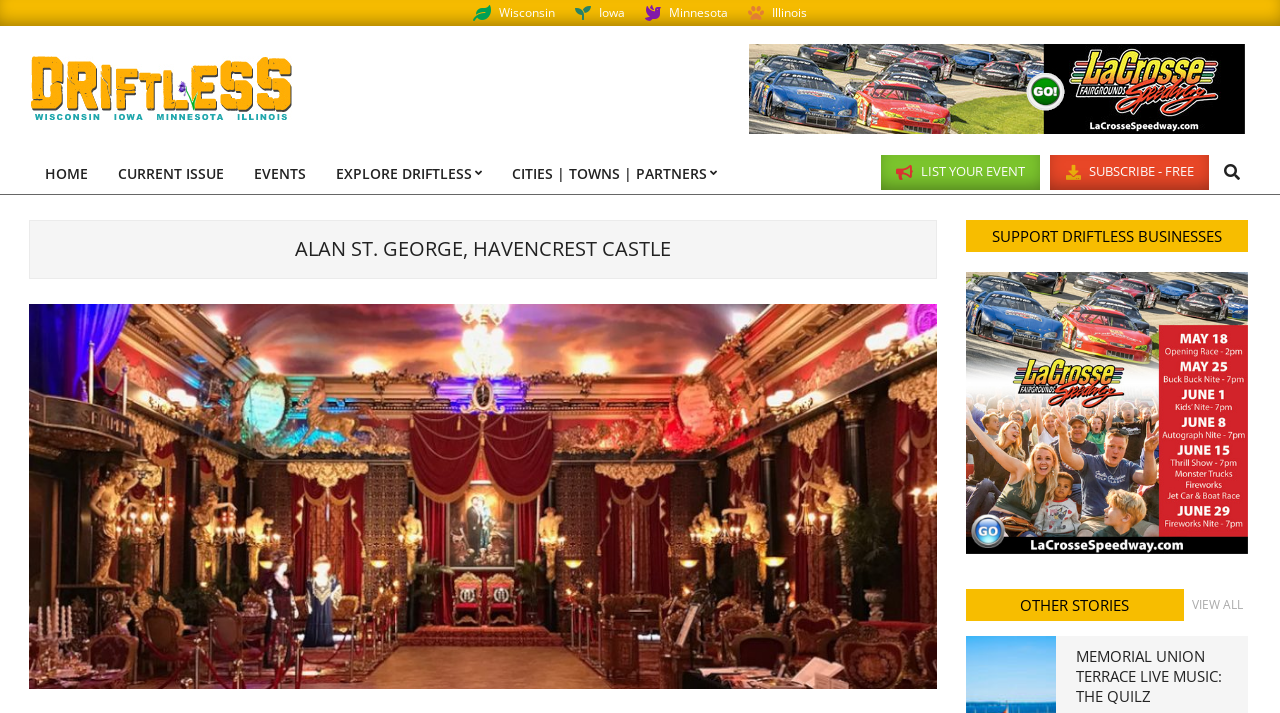Please give a one-word or short phrase response to the following question: 
What is the primary navigation menu?

HOME, CURRENT ISSUE, EVENTS, etc.